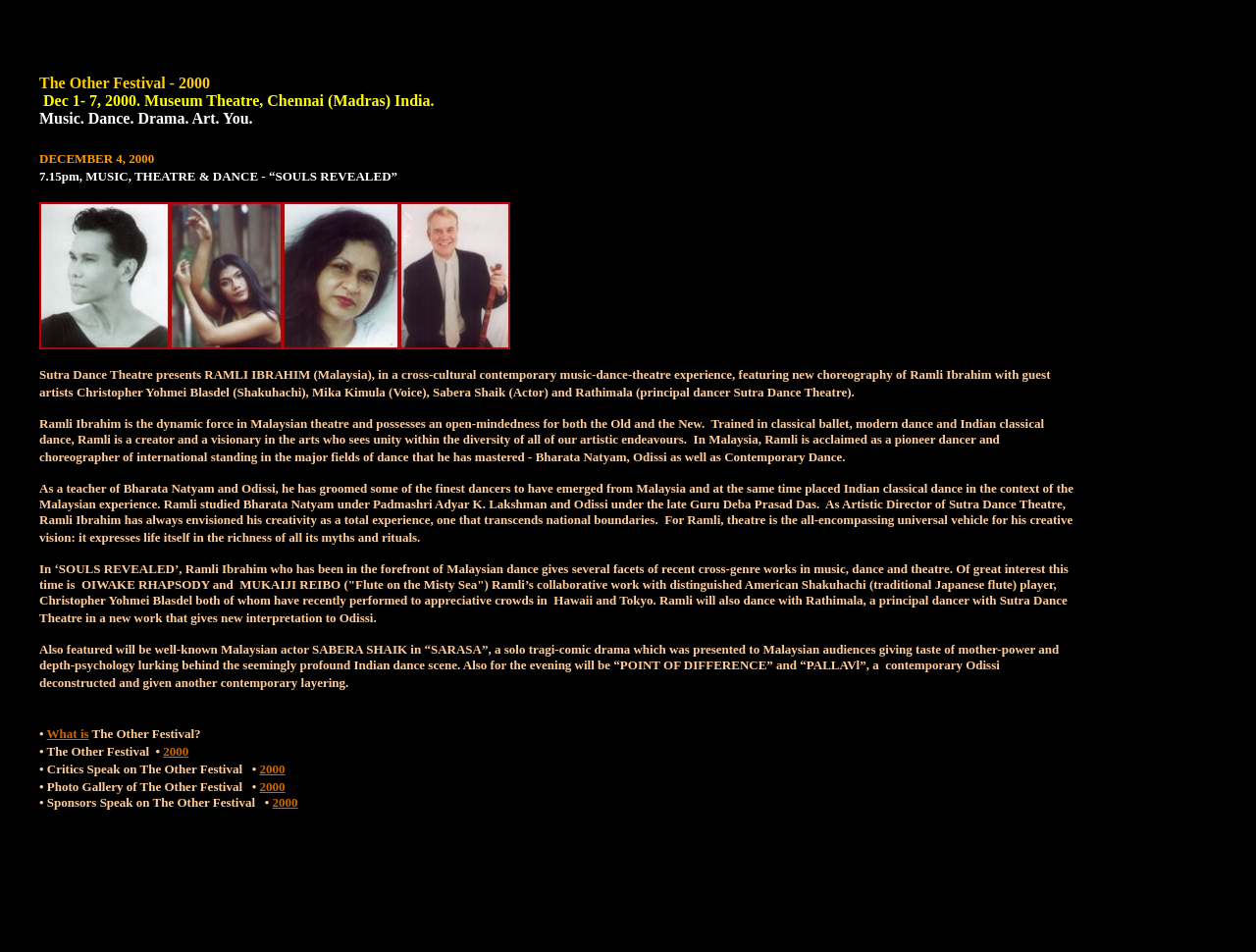What is the title of the solo tragi-comic drama performed by Sabera Shaik?
Refer to the image and answer the question using a single word or phrase.

SARASA